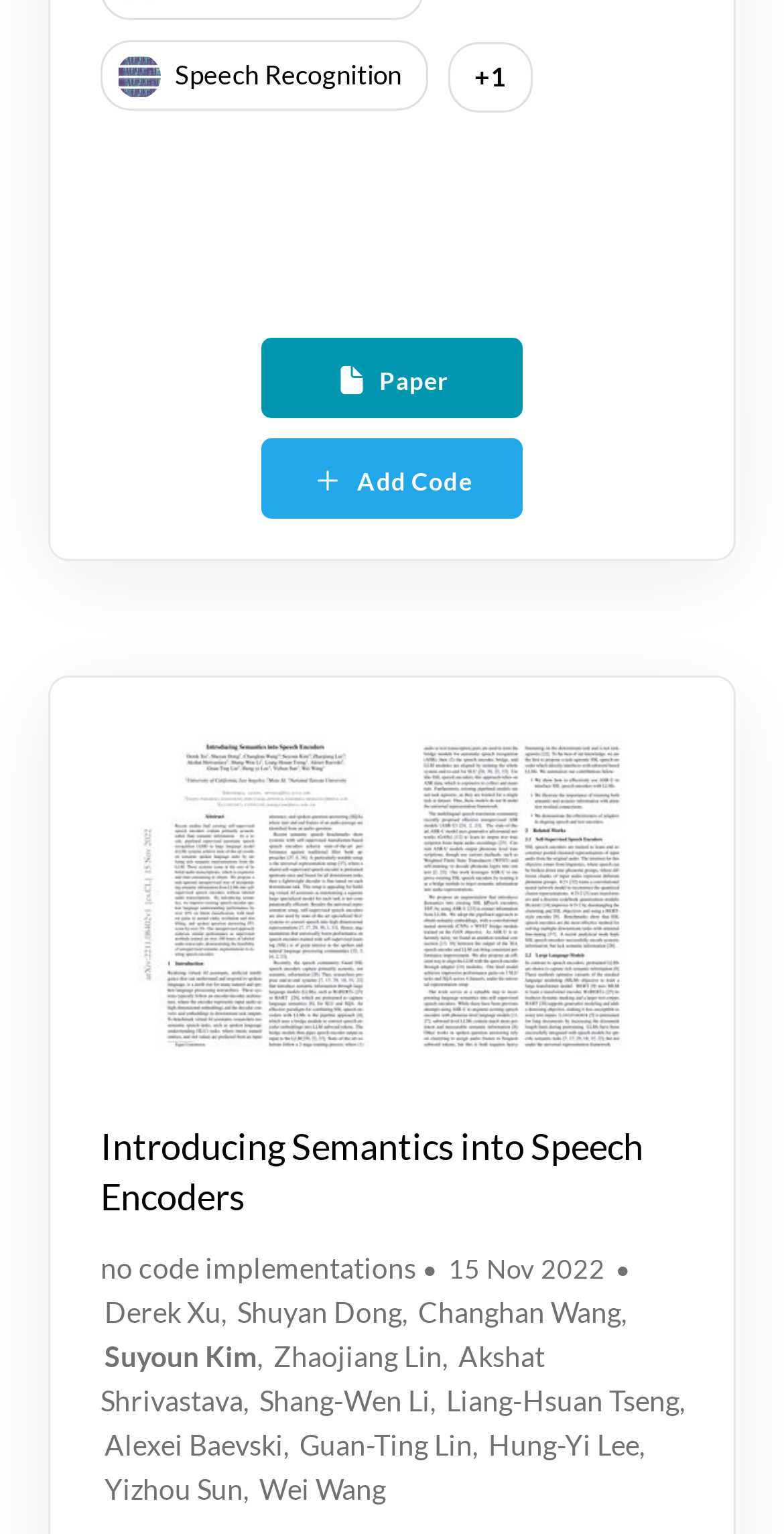Locate the bounding box coordinates of the area that needs to be clicked to fulfill the following instruction: "View Paper". The coordinates should be in the format of four float numbers between 0 and 1, namely [left, top, right, bottom].

[0.333, 0.22, 0.667, 0.273]